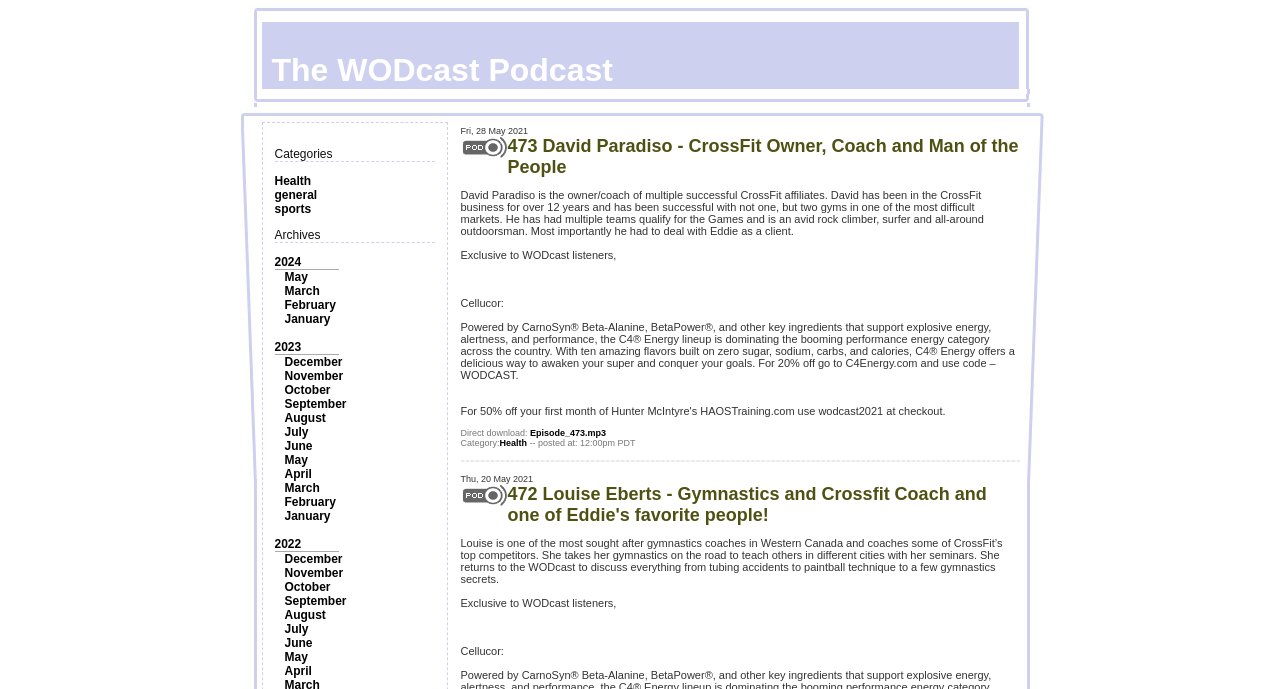Use a single word or phrase to answer the question:
What is the category of the podcast episode?

Health